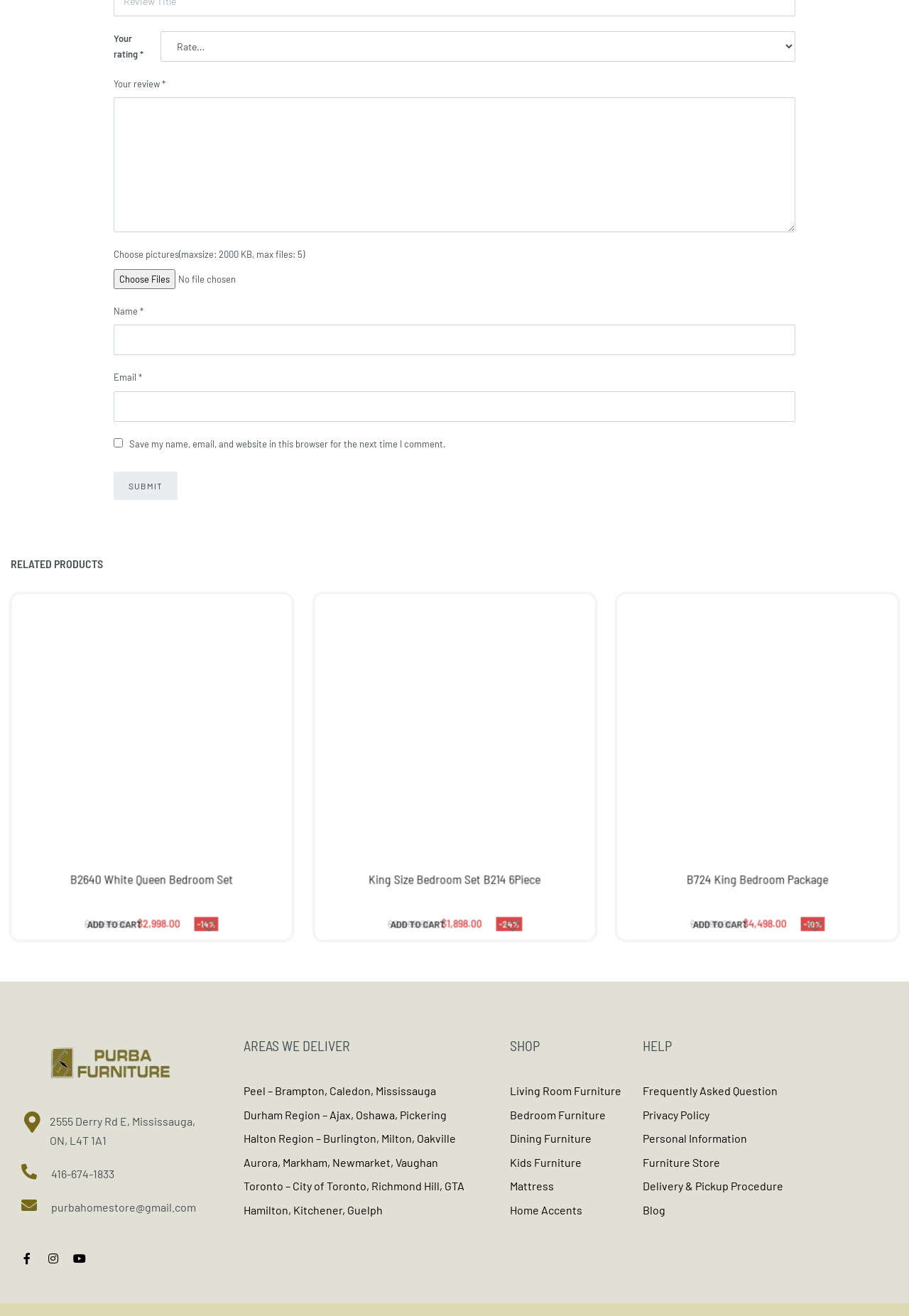Highlight the bounding box coordinates of the element you need to click to perform the following instruction: "View 'Living Room Furniture' page."

[0.561, 0.266, 0.684, 0.281]